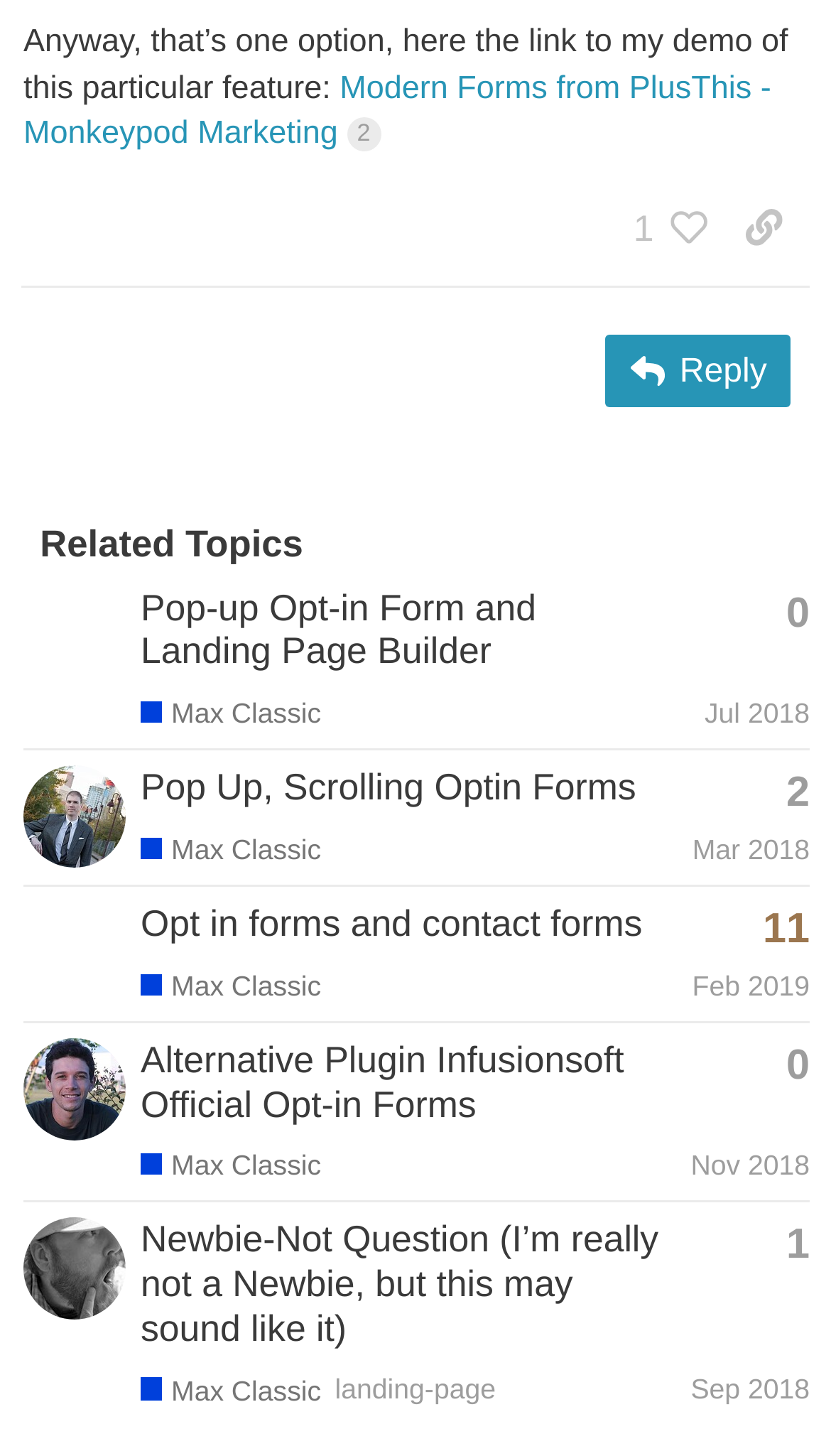Respond to the question below with a concise word or phrase:
How many related topics are there?

4